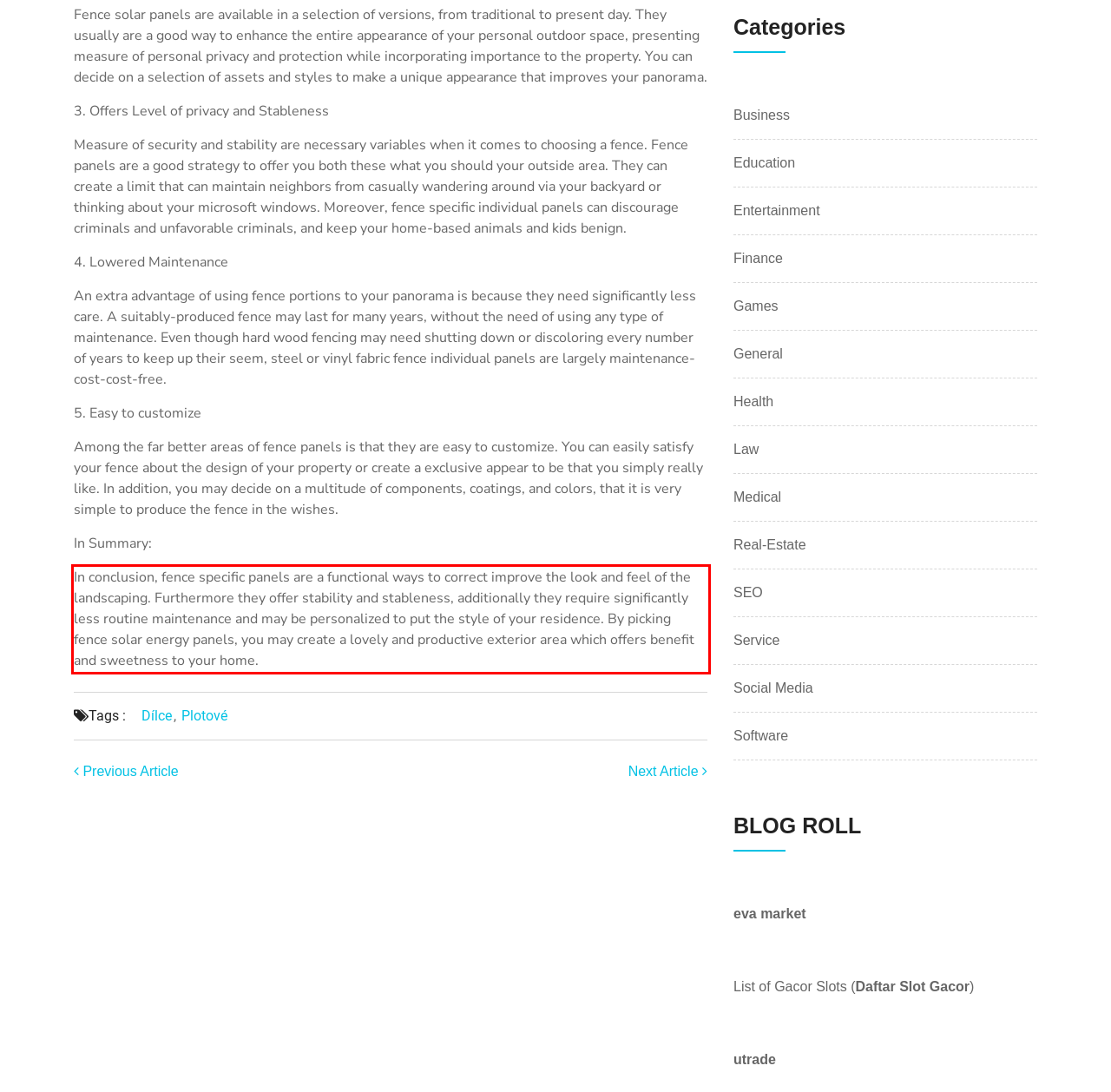Examine the webpage screenshot and use OCR to obtain the text inside the red bounding box.

In conclusion, fence specific panels are a functional ways to correct improve the look and feel of the landscaping. Furthermore they offer stability and stableness, additionally they require significantly less routine maintenance and may be personalized to put the style of your residence. By picking fence solar energy panels, you may create a lovely and productive exterior area which offers benefit and sweetness to your home.